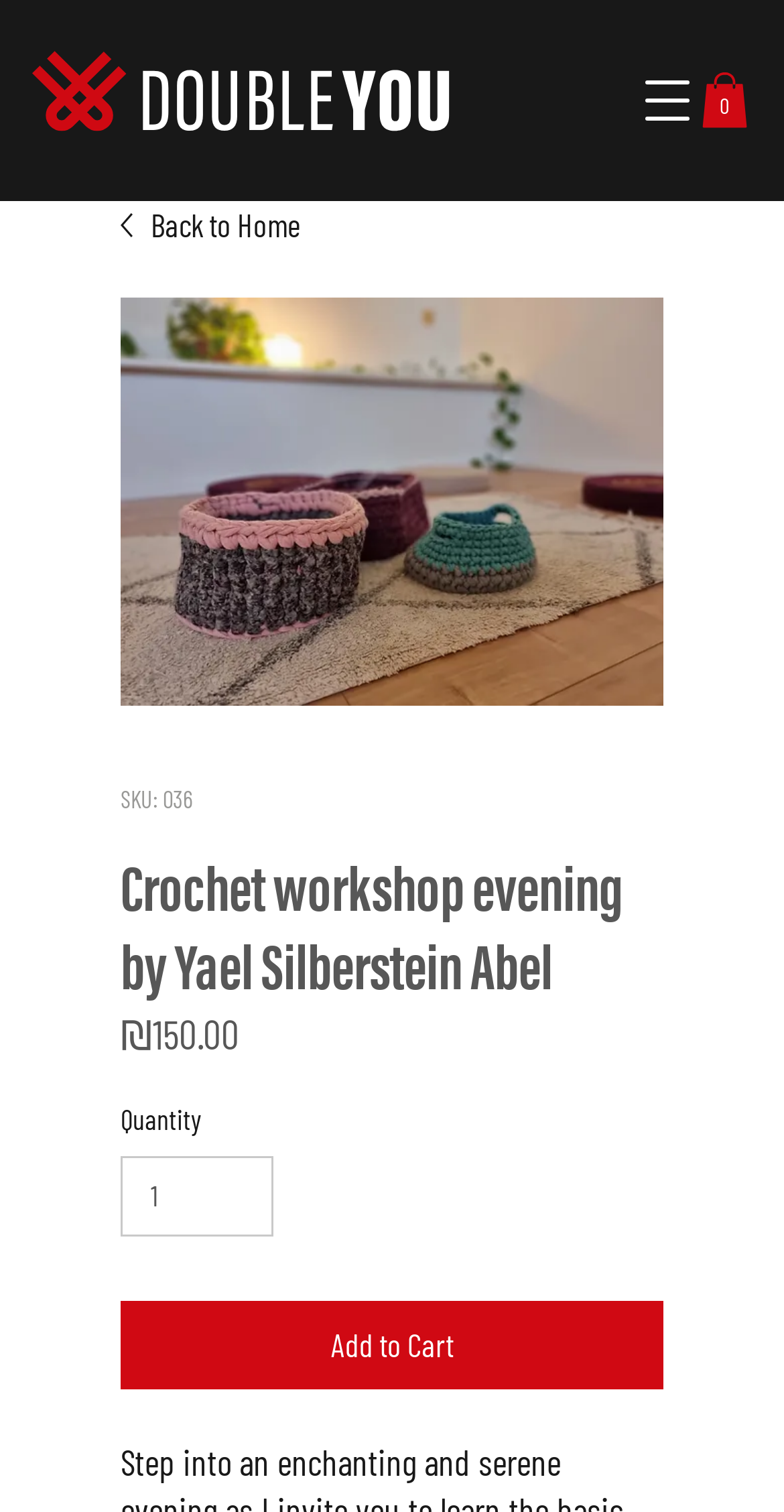What is the price of the crochet workshop?
Using the image as a reference, deliver a detailed and thorough answer to the question.

I found the price of the crochet workshop by looking at the text '₪150.00' which is located below the product title and above the quantity selection.